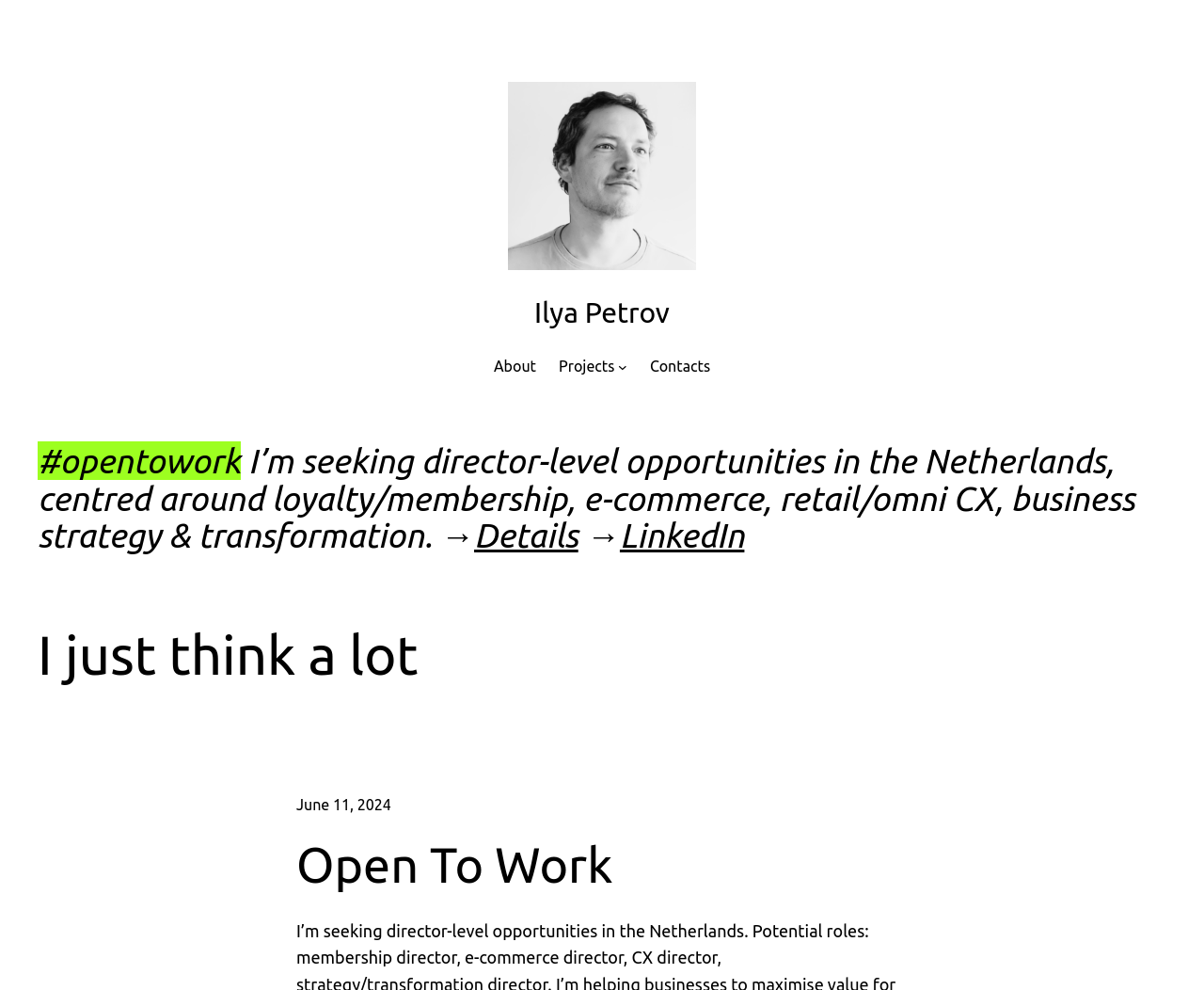Specify the bounding box coordinates of the region I need to click to perform the following instruction: "Click the 'UnEarthadox' link". The coordinates must be four float numbers in the range of 0 to 1, i.e., [left, top, right, bottom].

None